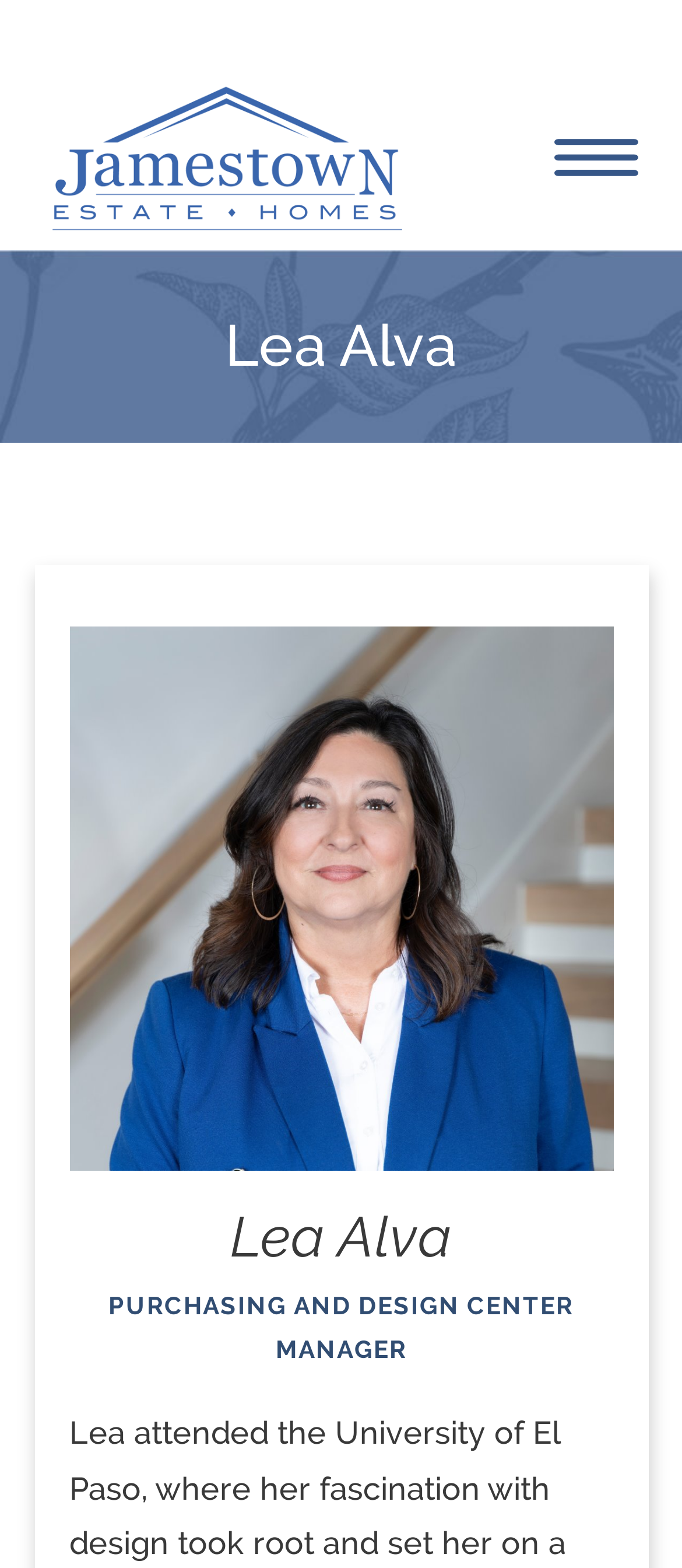Based on the image, provide a detailed and complete answer to the question: 
What is the name of the company?

I found the answer by looking at the link element with the text 'JAMESTOWN ESTATE HOMES'. This suggests that the company name is Jamestown Estate Homes.